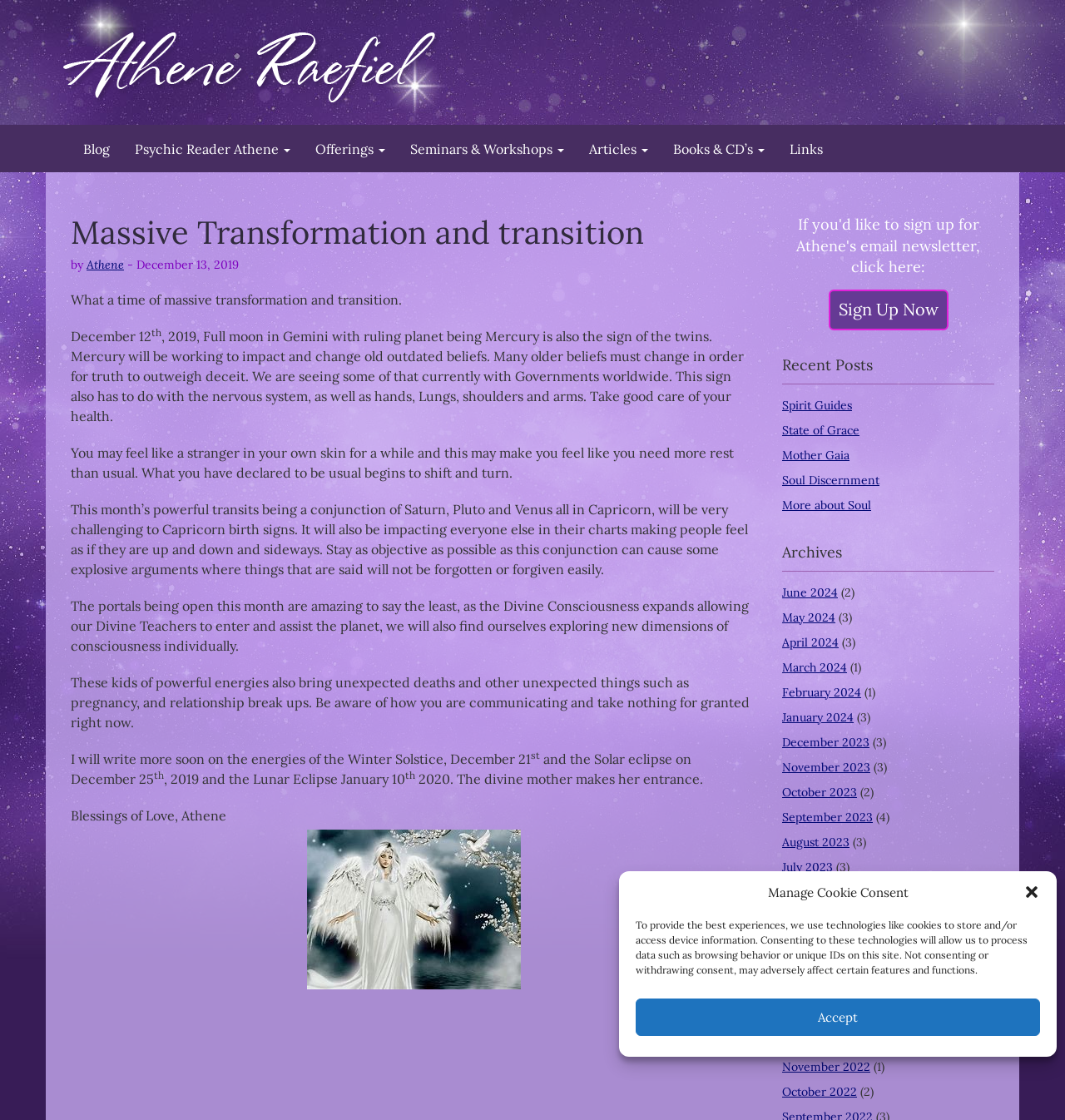What is the sign associated with the nervous system?
Based on the image, provide your answer in one word or phrase.

Gemini